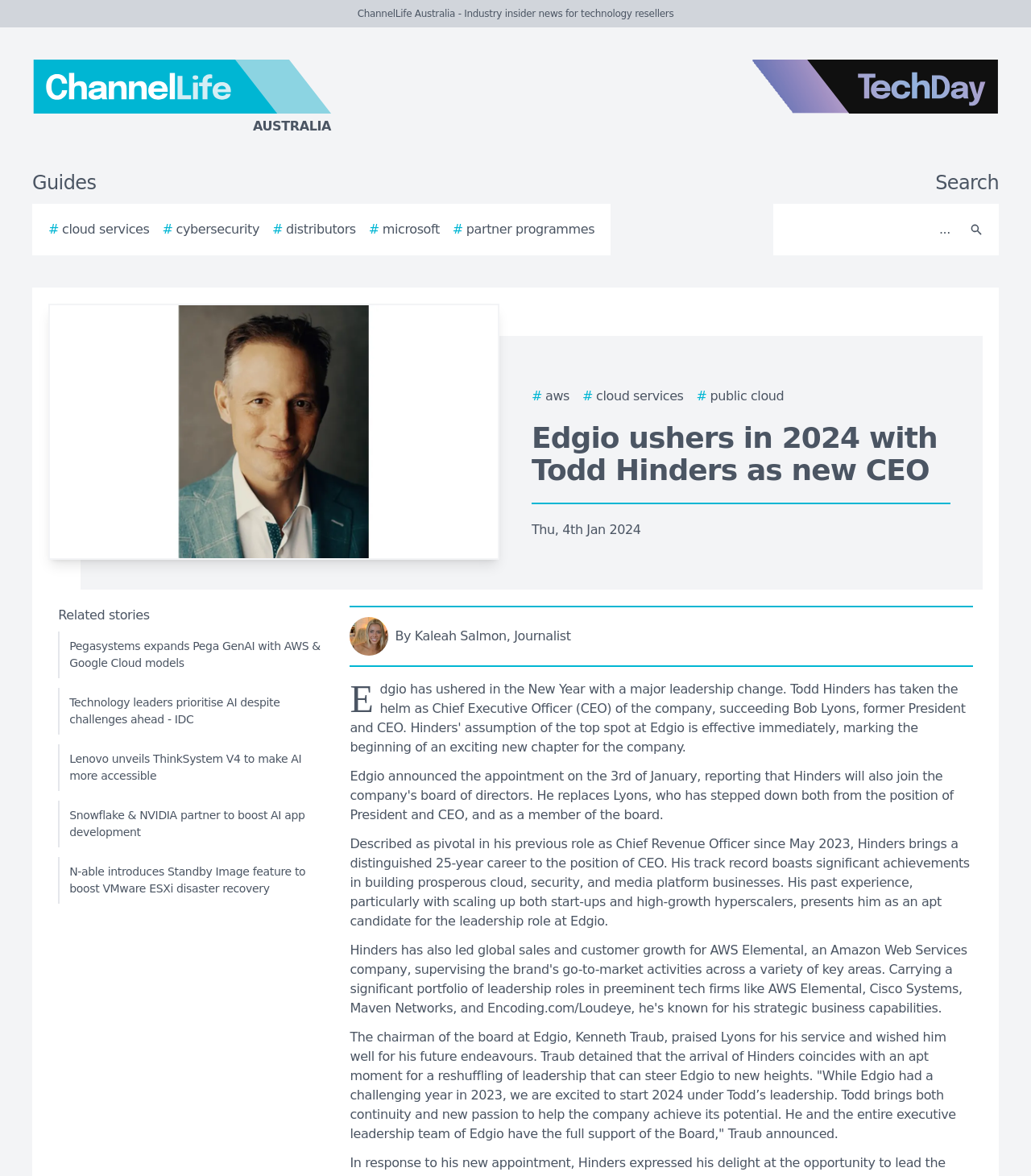Respond with a single word or phrase for the following question: 
How many years of experience does Todd Hinders bring to the position of CEO?

25 years